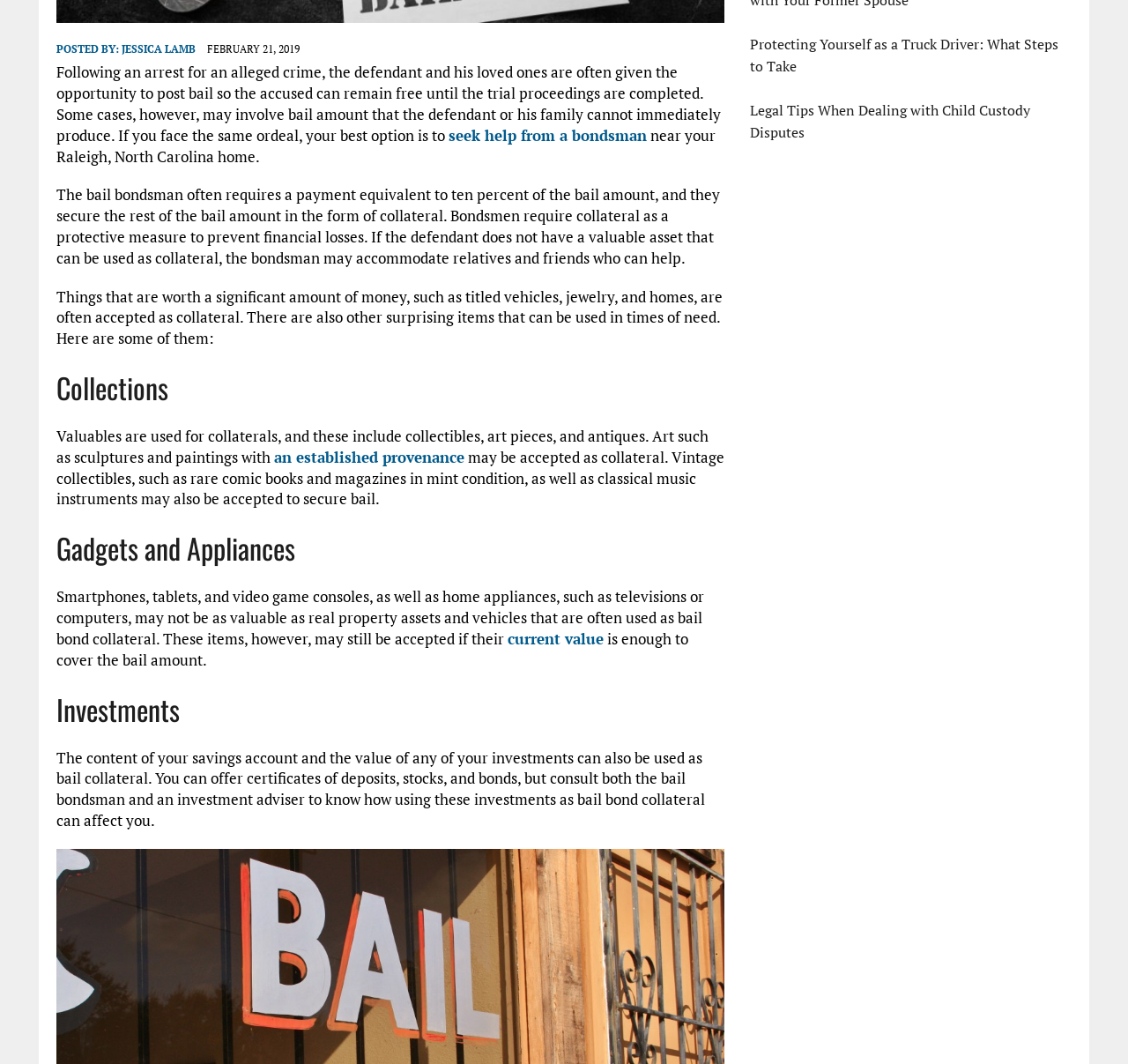Can you find the bounding box coordinates for the UI element given this description: "seek help from a bondsman"? Provide the coordinates as four float numbers between 0 and 1: [left, top, right, bottom].

[0.398, 0.117, 0.573, 0.136]